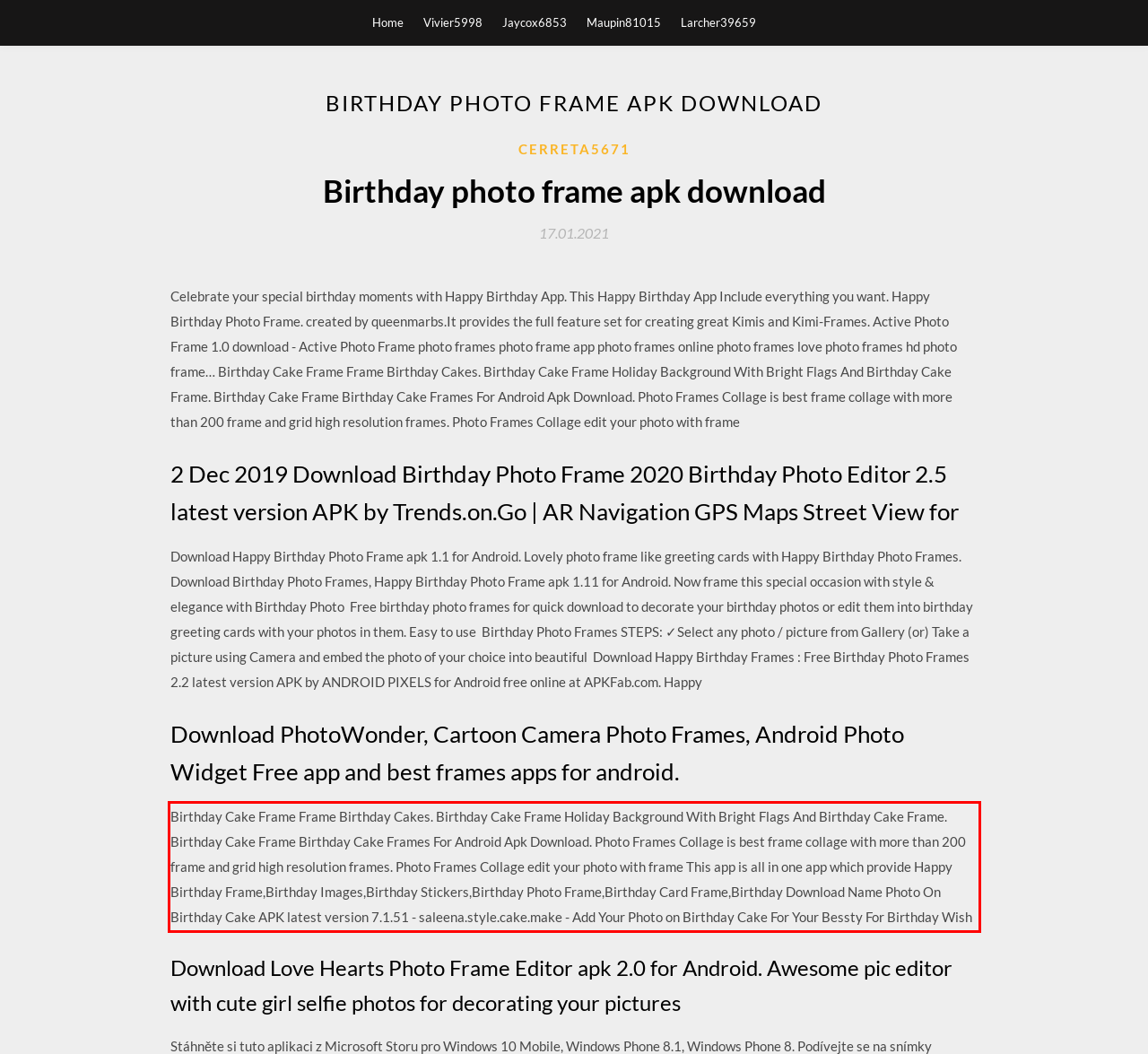Using the provided screenshot of a webpage, recognize the text inside the red rectangle bounding box by performing OCR.

Birthday Cake Frame Frame Birthday Cakes. Birthday Cake Frame Holiday Background With Bright Flags And Birthday Cake Frame. Birthday Cake Frame Birthday Cake Frames For Android Apk Download. Photo Frames Collage is best frame collage with more than 200 frame and grid high resolution frames. Photo Frames Collage edit your photo with frame This app is all in one app which provide Happy Birthday Frame,Birthday Images,Birthday Stickers,Birthday Photo Frame,Birthday Card Frame,Birthday Download Name Photo On Birthday Cake APK latest version 7.1.51 - saleena.style.cake.make - Add Your Photo on Birthday Cake For Your Bessty For Birthday Wish